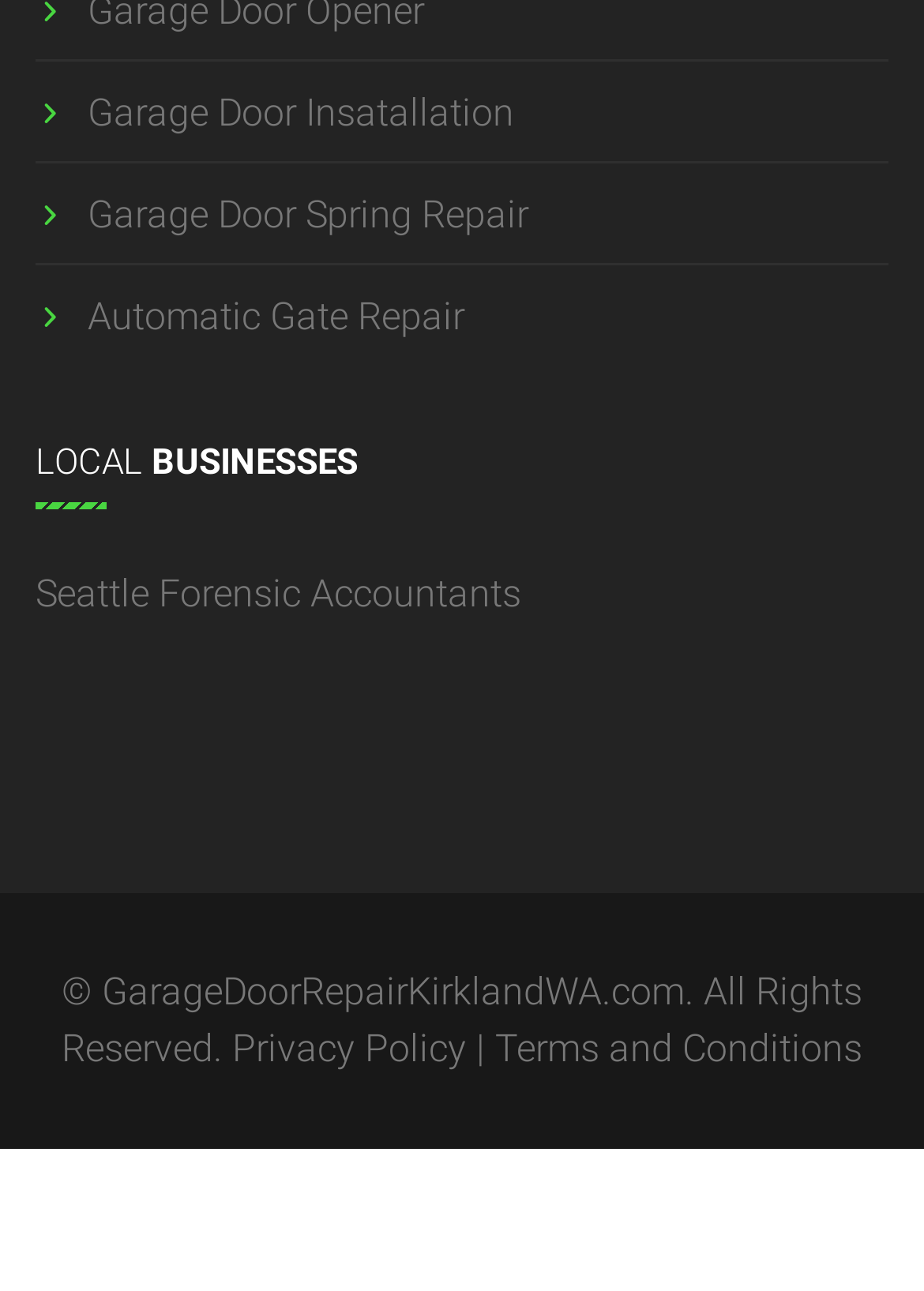Locate the bounding box coordinates for the element described below: "Privacy Policy". The coordinates must be four float values between 0 and 1, formatted as [left, top, right, bottom].

[0.251, 0.794, 0.505, 0.829]